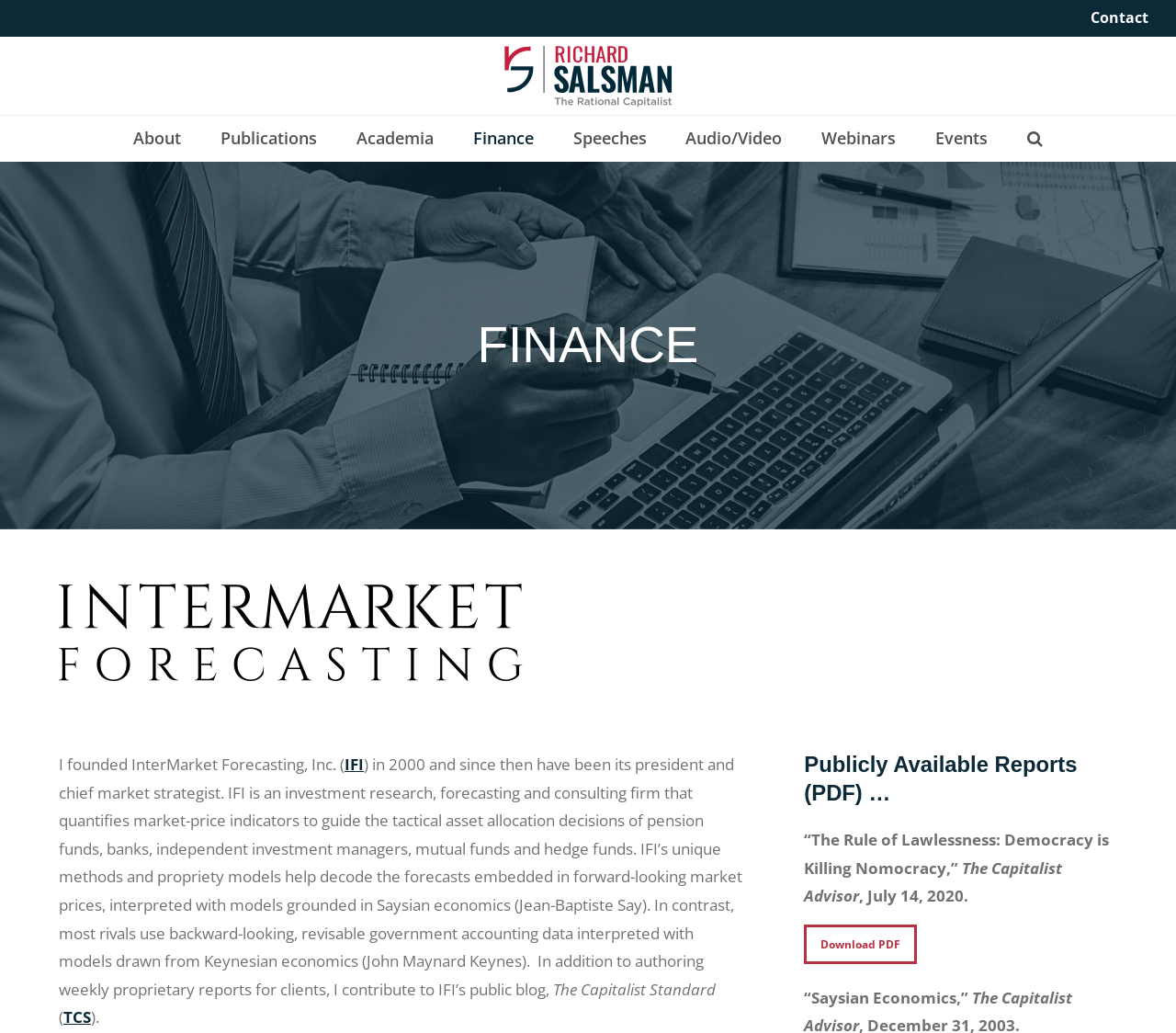Please mark the bounding box coordinates of the area that should be clicked to carry out the instruction: "Go to PRODUCT page".

None